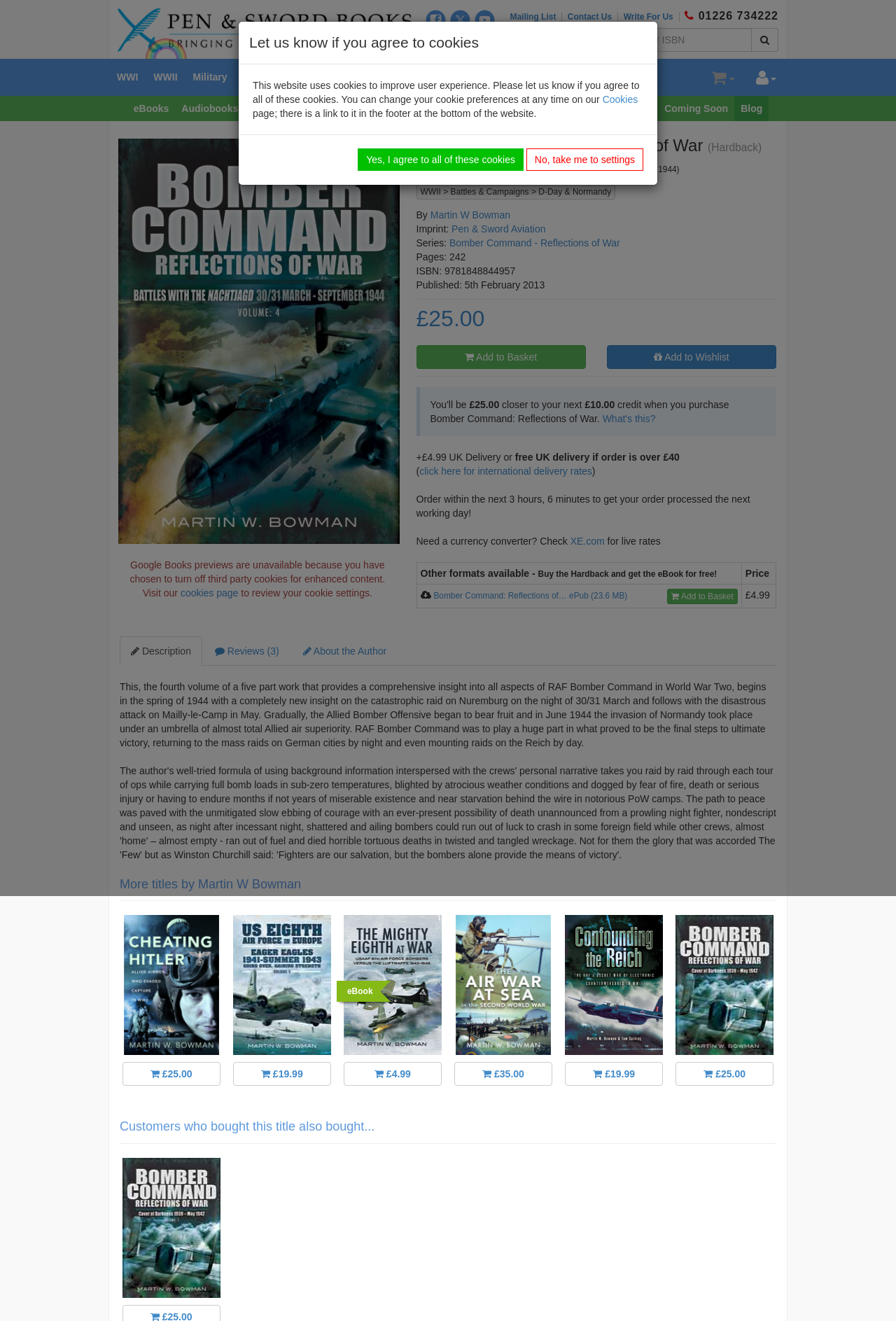What is the name of the author?
Based on the screenshot, answer the question with a single word or phrase.

Martin W Bowman